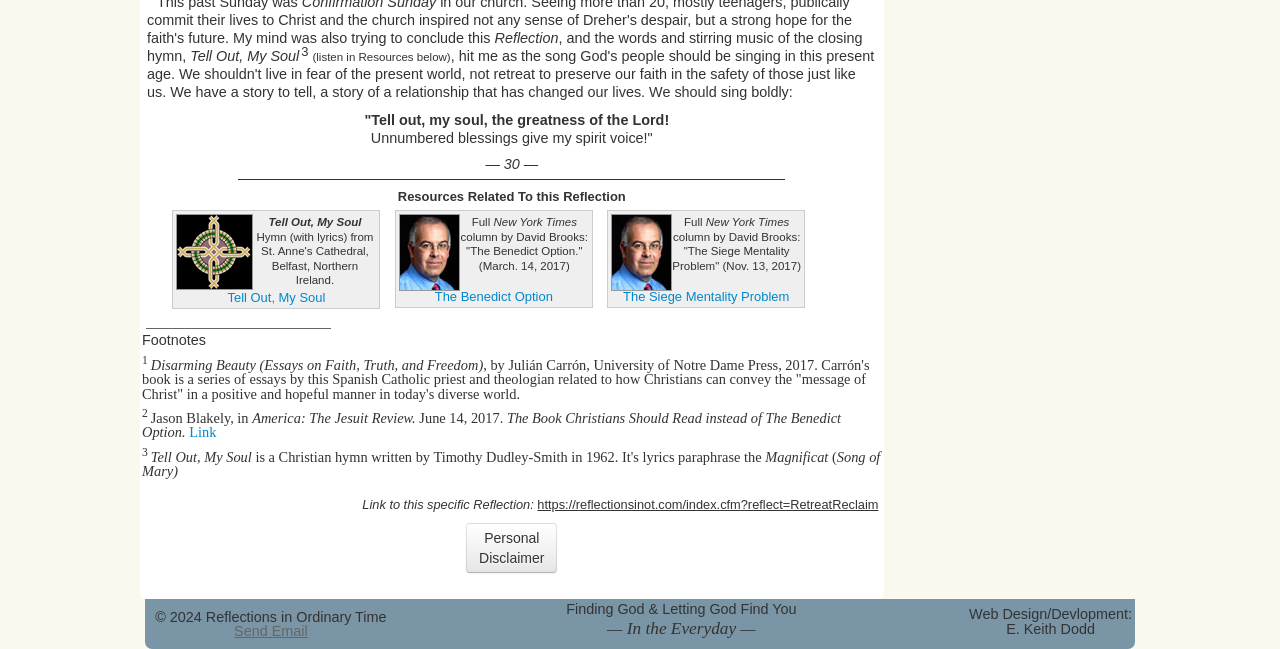Using the information shown in the image, answer the question with as much detail as possible: What is the purpose of the 'Copy underline part and paste into email, etc.' section?

The purpose of the 'Copy underline part and paste into email, etc.' section is to allow users to copy the underlined part and paste it into an email or other medium, which is indicated by the generic element with ID 90 and its corresponding description.